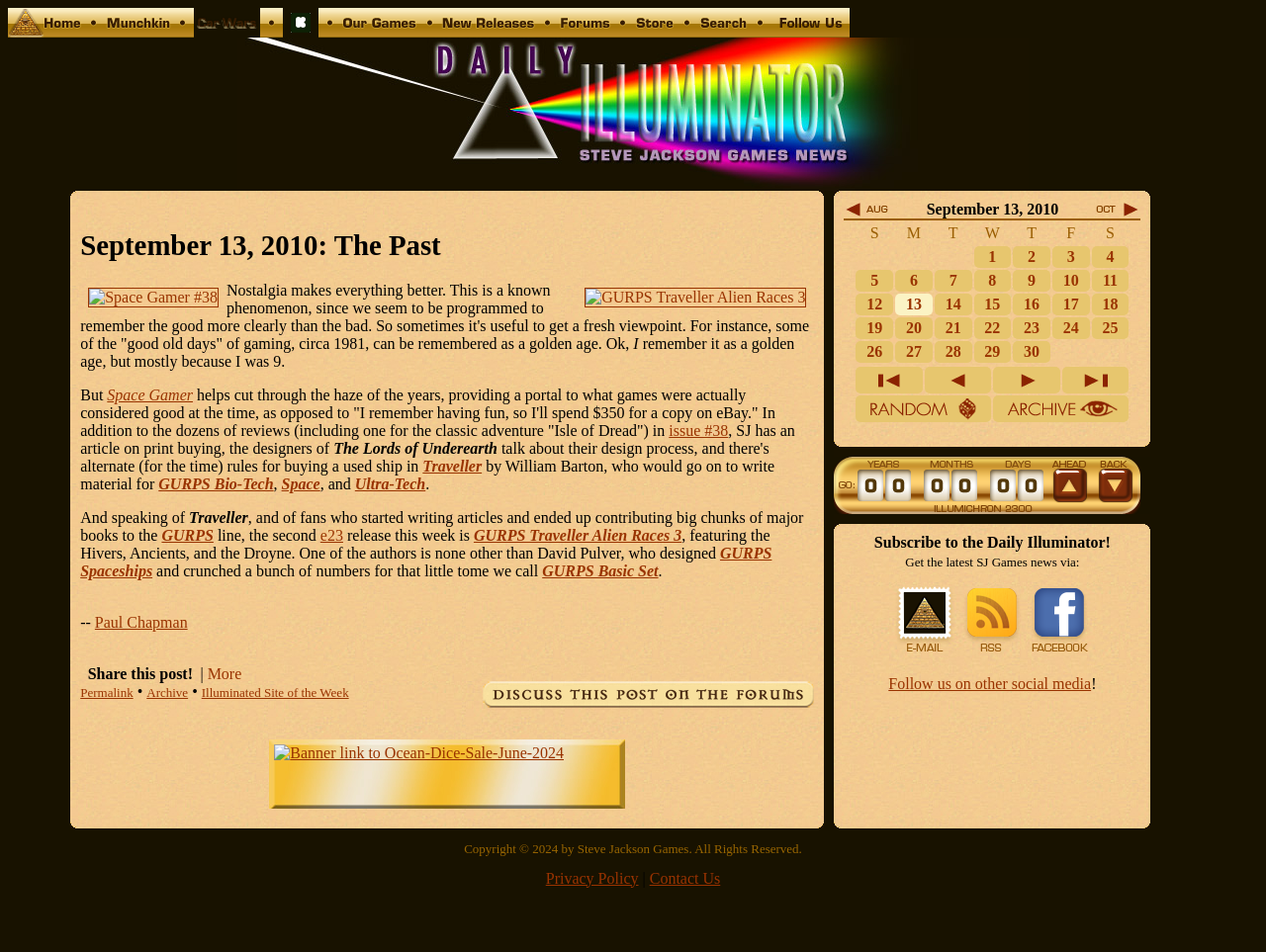Determine the bounding box coordinates for the area that should be clicked to carry out the following instruction: "Click on Home".

[0.006, 0.025, 0.065, 0.043]